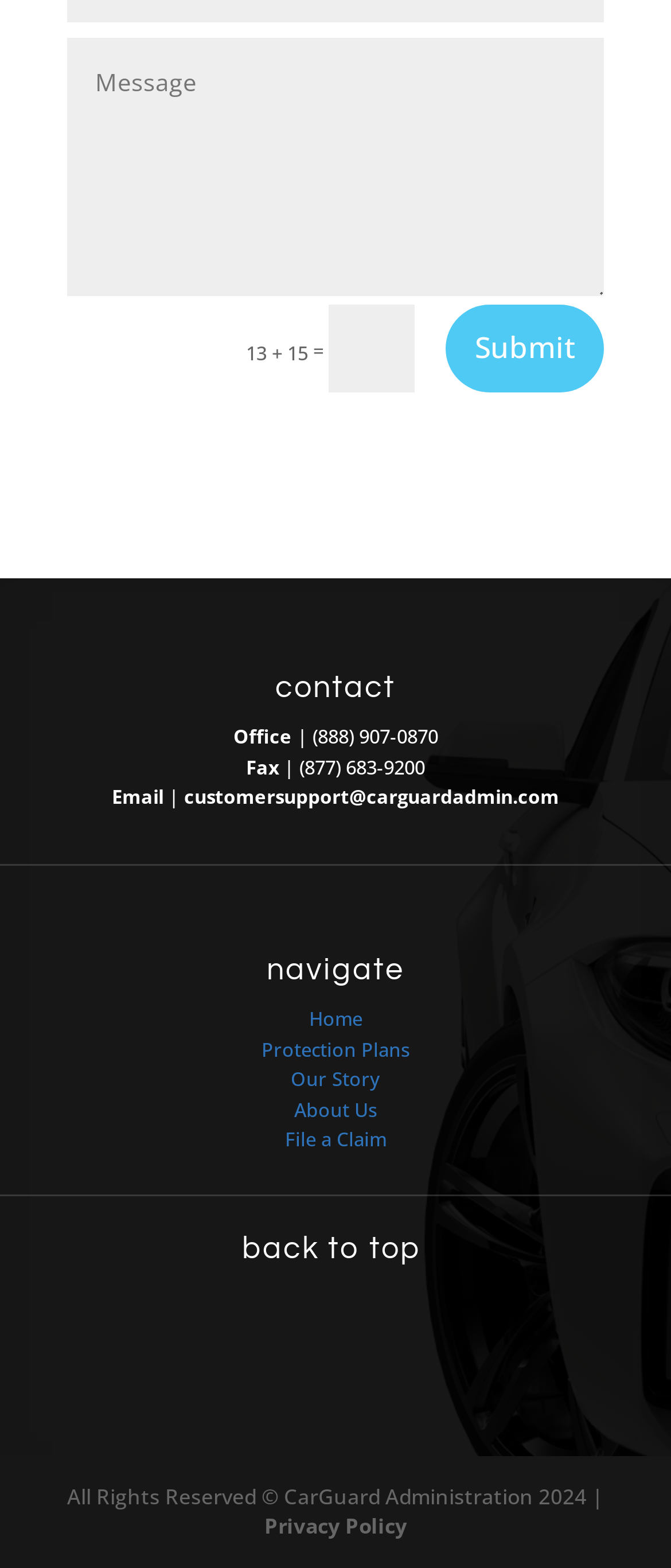What are the navigation options on the webpage?
Kindly offer a comprehensive and detailed response to the question.

I found a navigation section on the webpage with several links. The navigation options are 'Home', 'Protection Plans', 'Our Story', 'About Us', and 'File a Claim'.